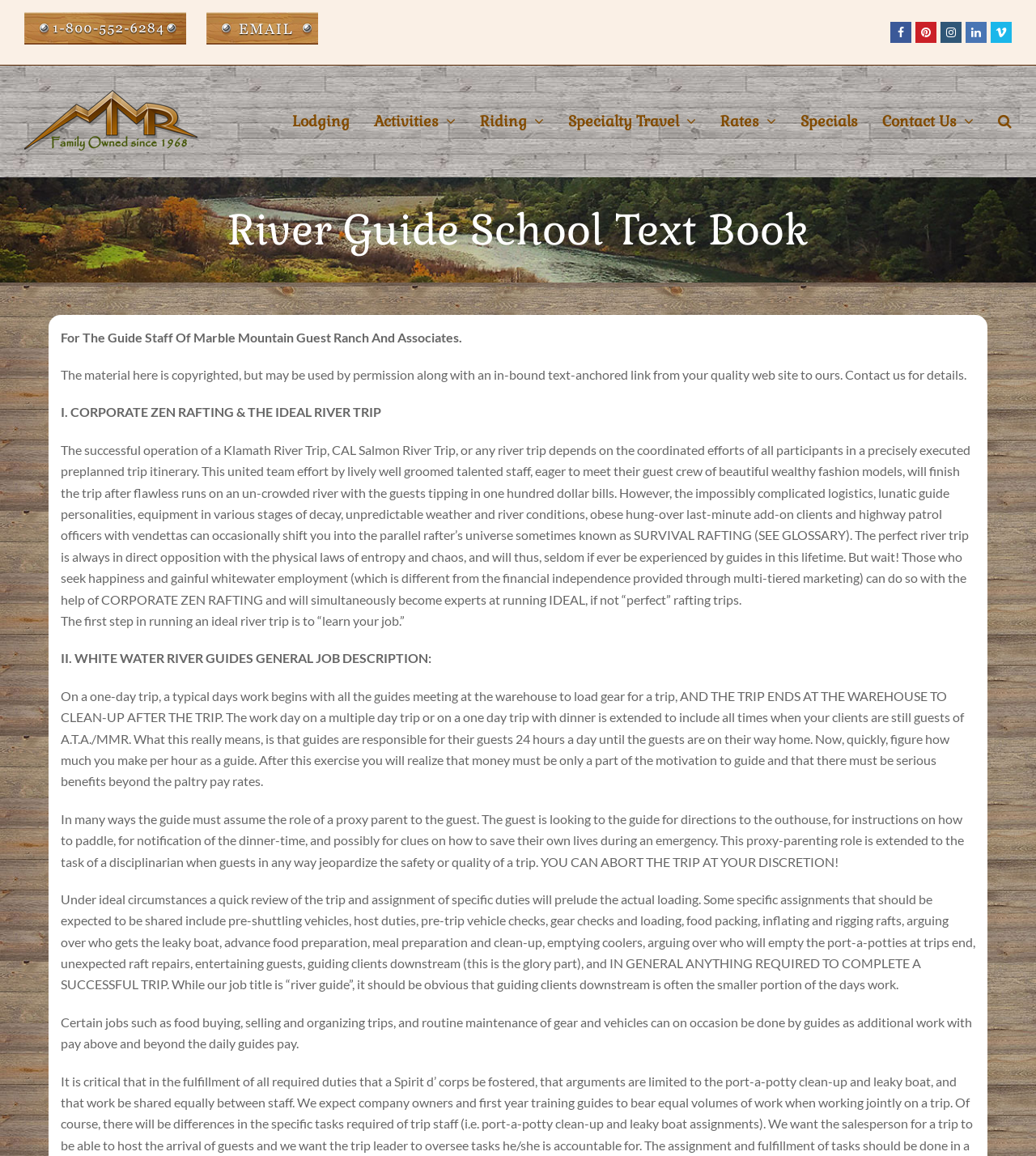Identify the bounding box coordinates for the element that needs to be clicked to fulfill this instruction: "Click the Facebook link". Provide the coordinates in the format of four float numbers between 0 and 1: [left, top, right, bottom].

[0.859, 0.019, 0.88, 0.037]